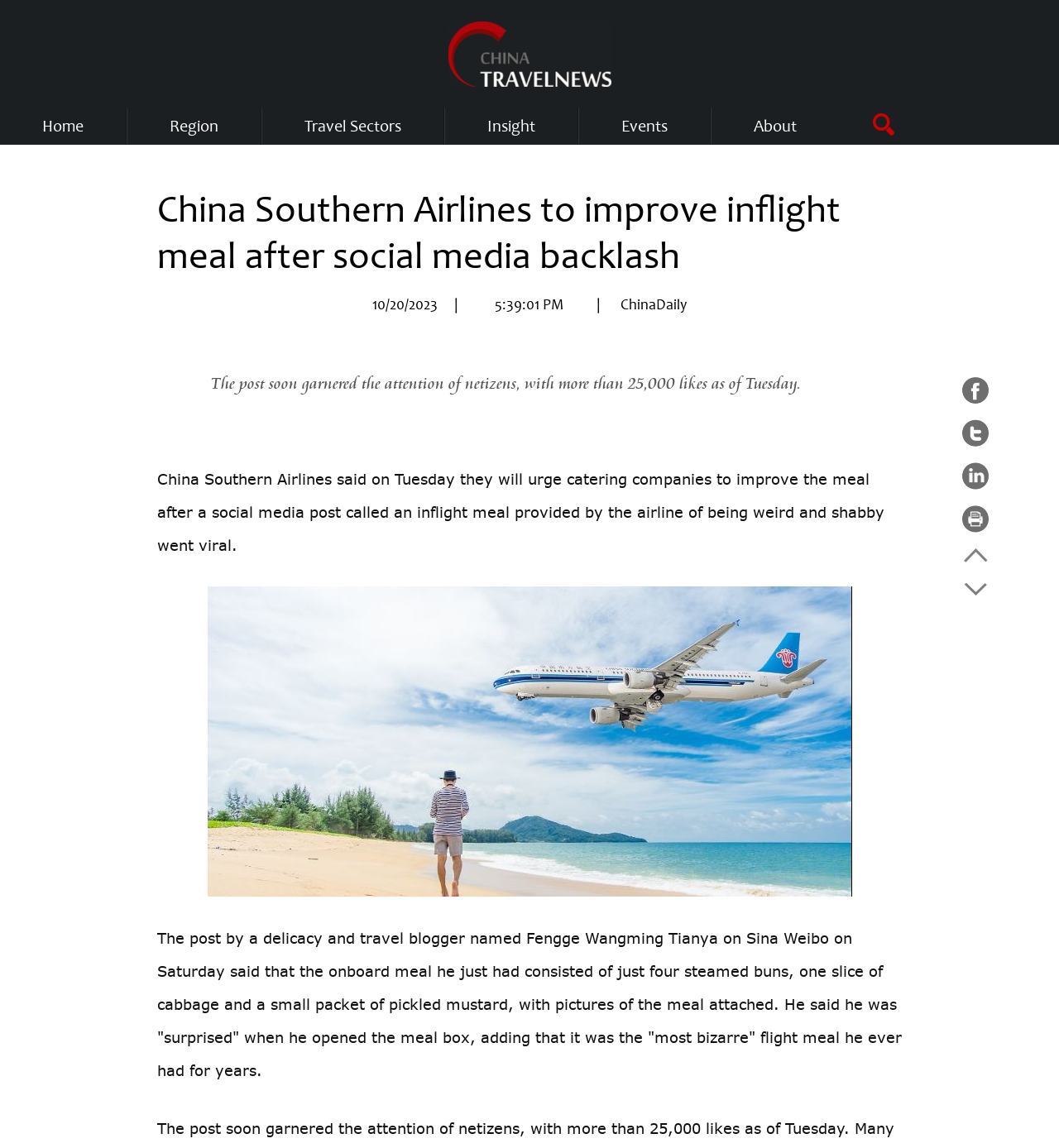Identify the bounding box for the described UI element: "English".

None